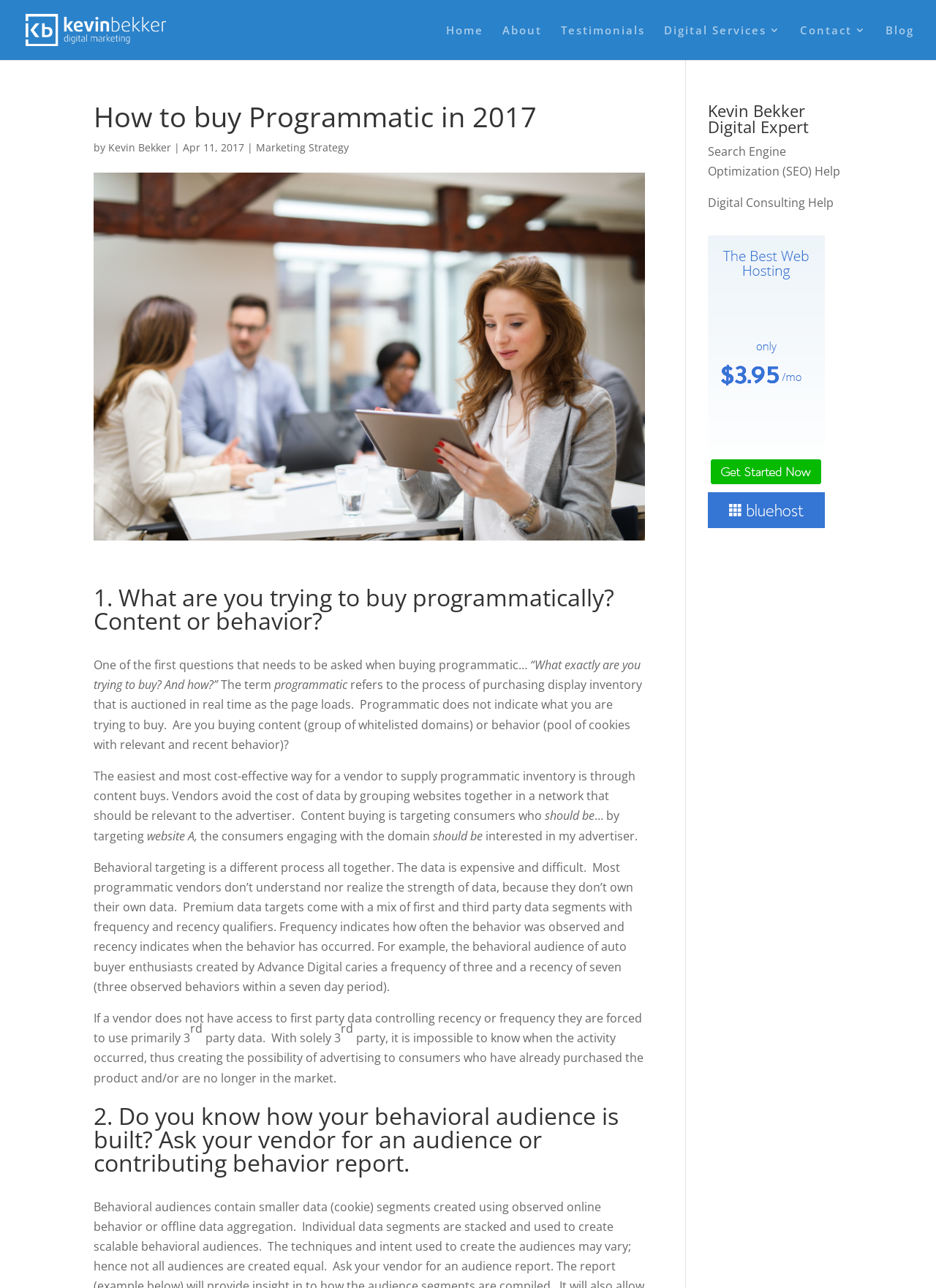Using the provided element description: "General", determine the bounding box coordinates of the corresponding UI element in the screenshot.

None